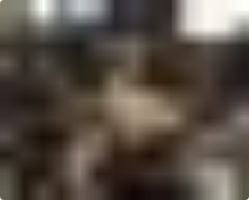Generate an in-depth description of the image.

The image is associated with the topic "The Best Chest Workout Routine for Definition and Mass." It is presented in the context of a web article from Men's Fit Club, likely aimed at readers seeking fitness guidance, particularly focusing on effective chest exercises. The content surrounding the image emphasizes the importance of a structured routine for improving muscle definition and building mass in the chest area, targeting men who are looking to enhance their workout efficiency and results.